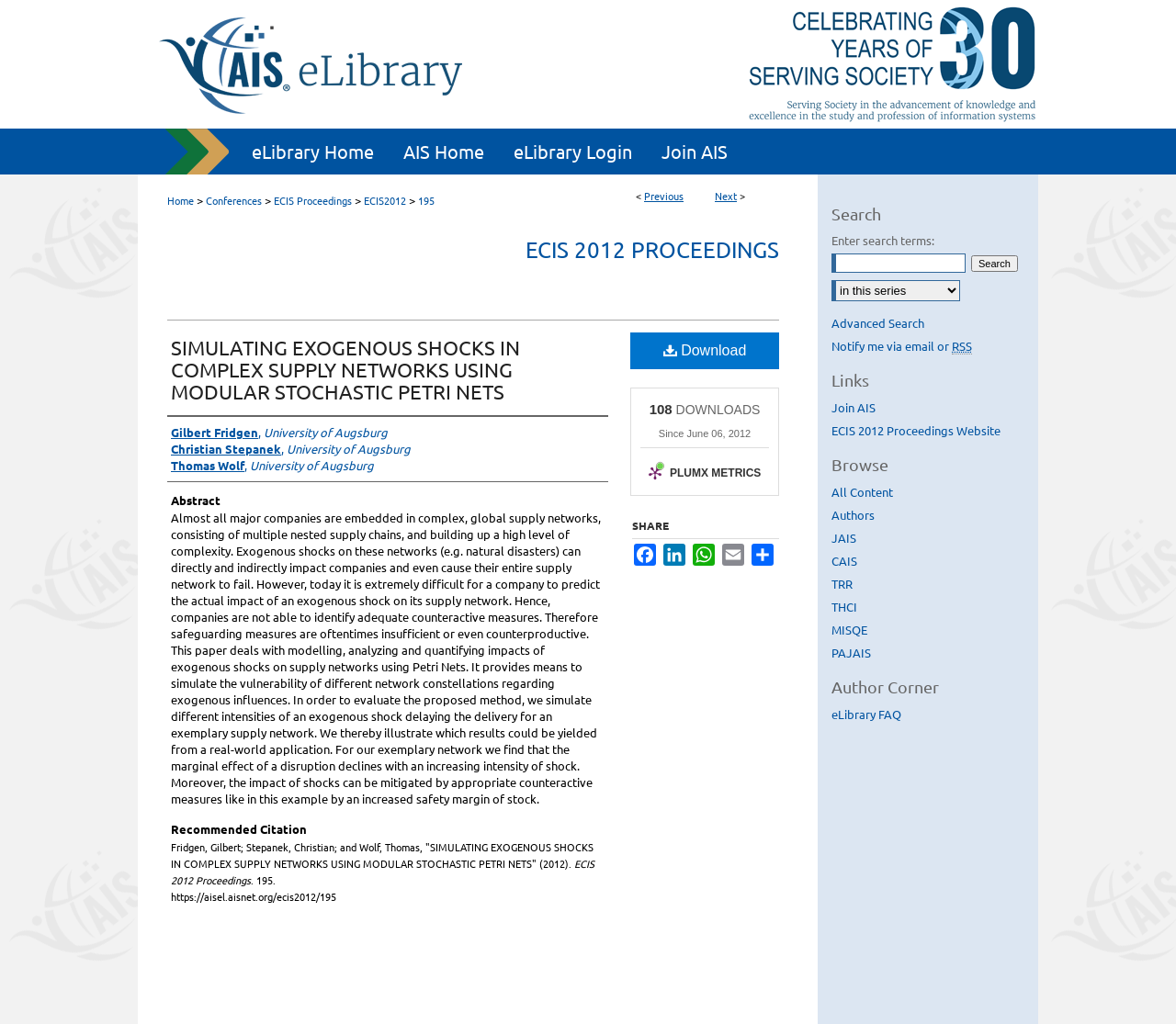Find the bounding box coordinates for the element described here: "value="Search"".

[0.826, 0.249, 0.866, 0.265]